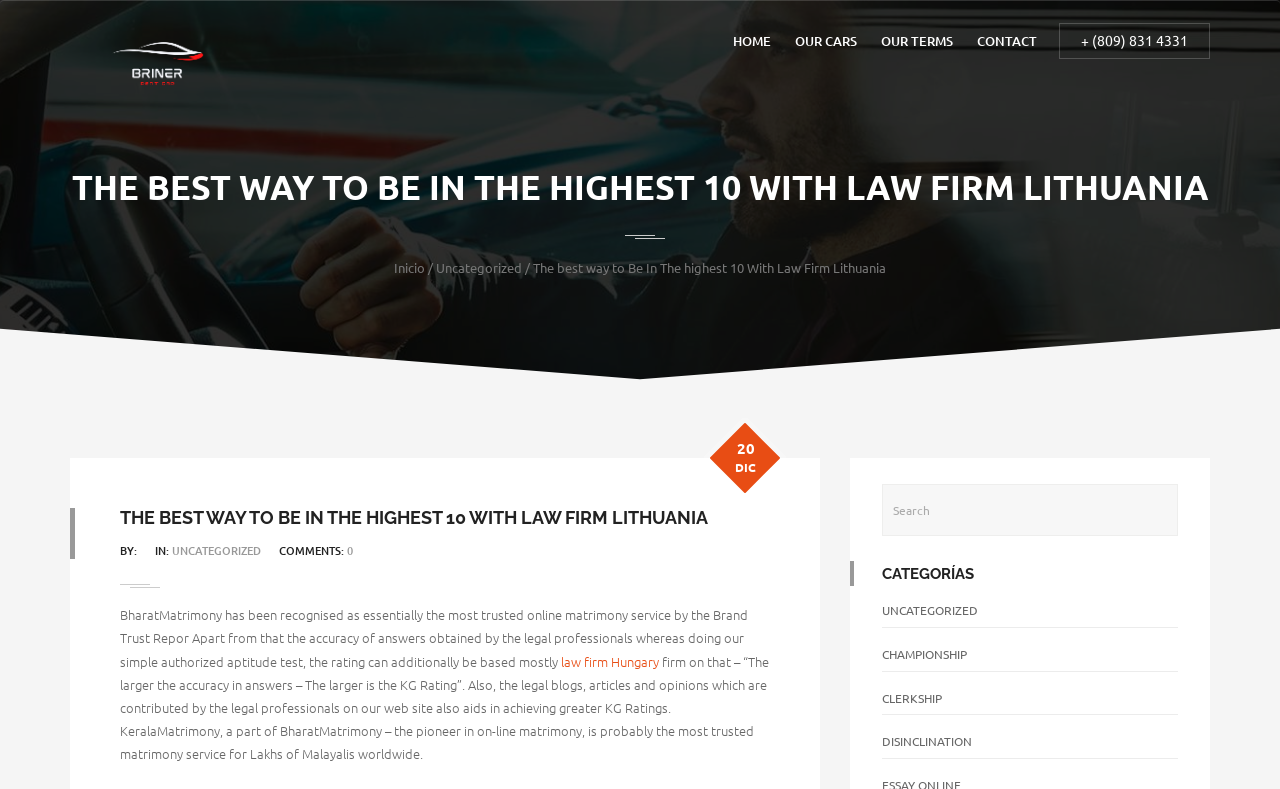Specify the bounding box coordinates of the region I need to click to perform the following instruction: "view uncategorized posts". The coordinates must be four float numbers in the range of 0 to 1, i.e., [left, top, right, bottom].

[0.689, 0.764, 0.764, 0.784]